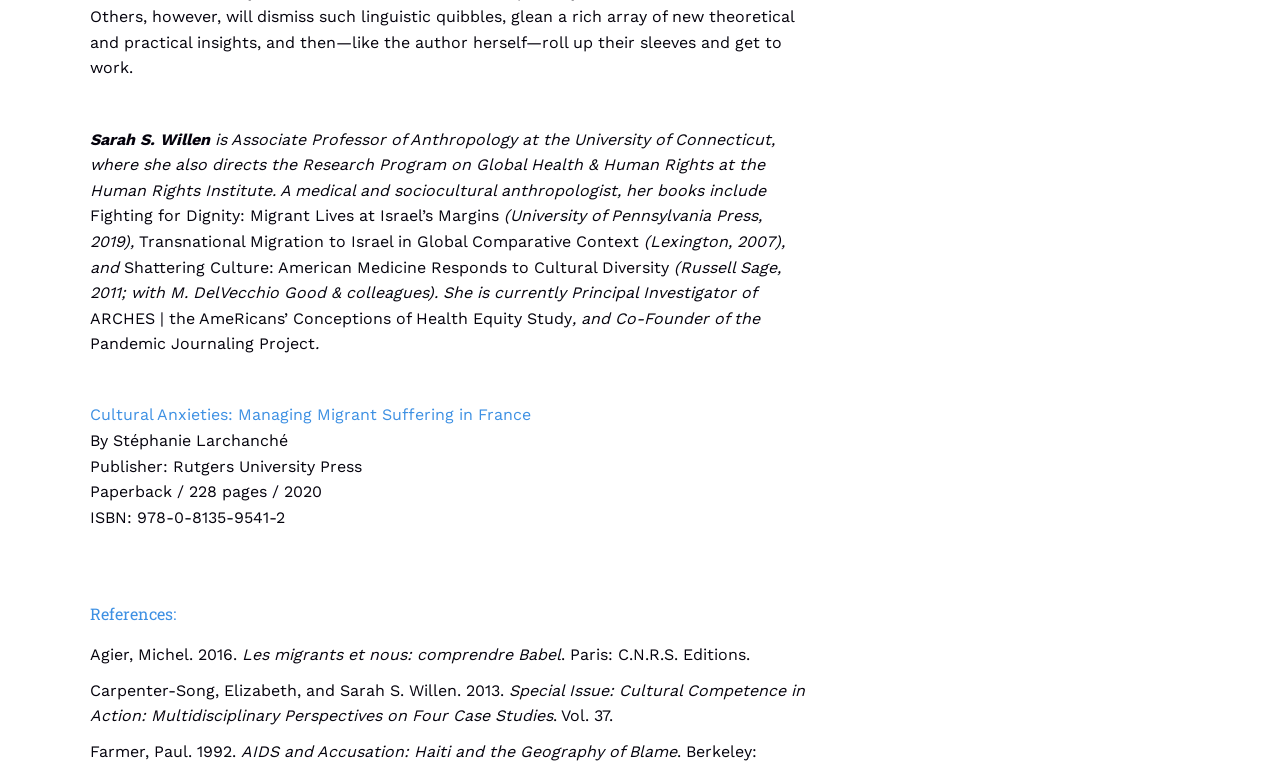Examine the image carefully and respond to the question with a detailed answer: 
What is Sarah S. Willen's profession?

Based on the webpage, Sarah S. Willen is described as 'Associate Professor of Anthropology at the University of Connecticut', which indicates her profession.